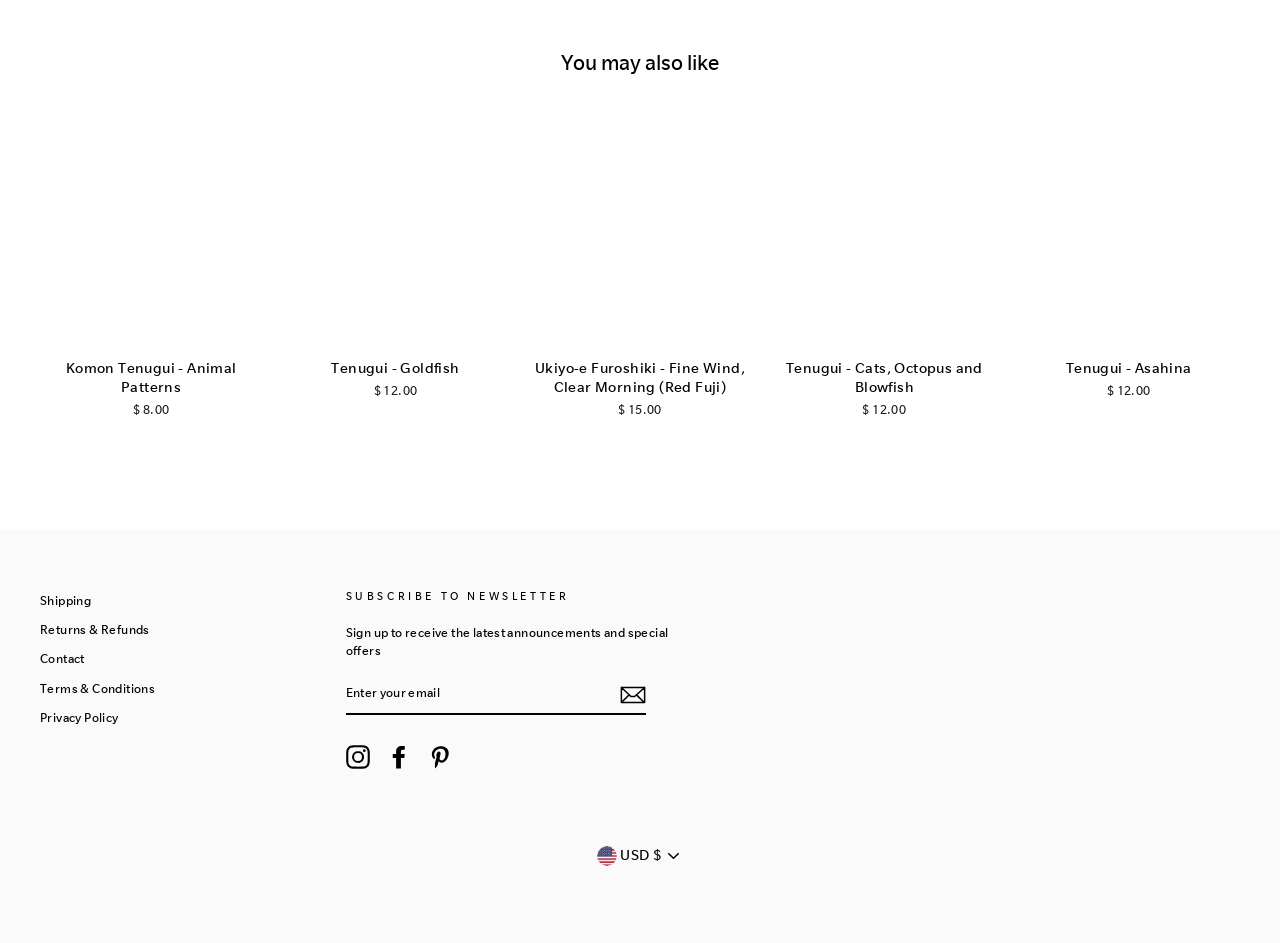Give a one-word or short phrase answer to this question: 
What is the purpose of the textbox at the bottom of the page?

Enter email